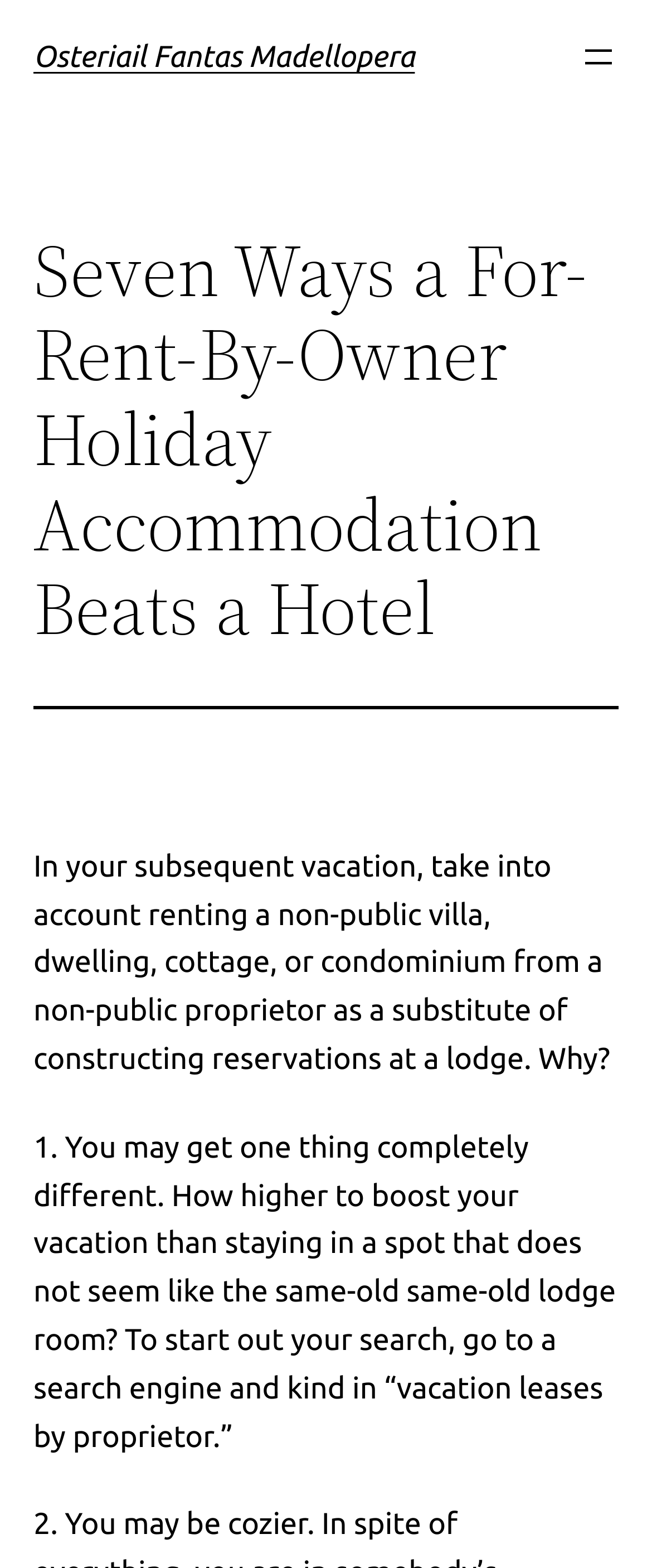How to start searching for vacation rentals?
Based on the image, please offer an in-depth response to the question.

The webpage suggests that to start searching for vacation rentals, you can go to a search engine and type in 'vacation rentals by owner', which implies that you can use a search engine like Google to find vacation rentals.